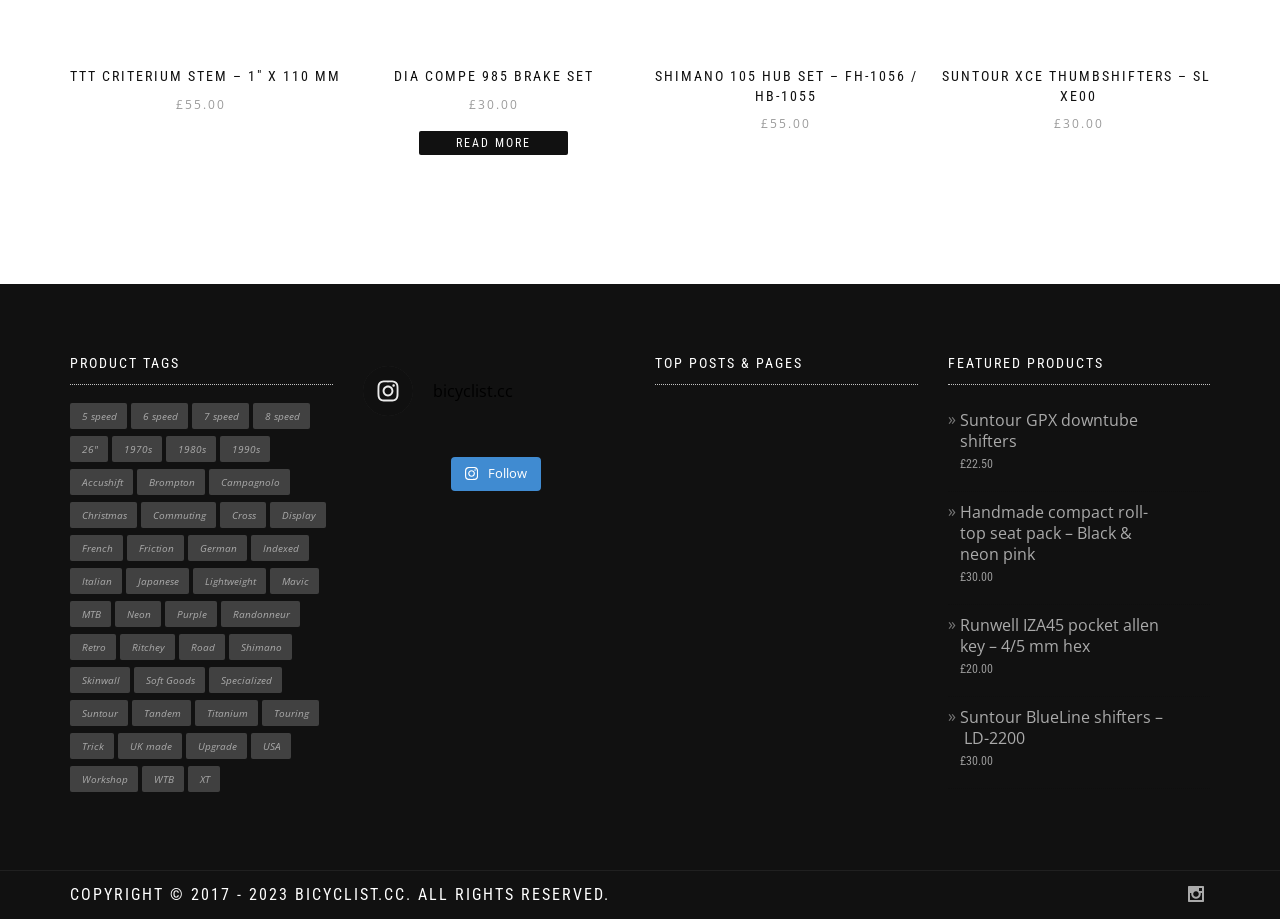Given the content of the image, can you provide a detailed answer to the question?
What is the price of SHIMANO 105 HUB SET?

The price of SHIMANO 105 HUB SET can be found by looking at the StaticText element with the text '£55.00' which is located next to the heading 'SHIMANO 105 HUB SET – FH-1056 / HB-1055'.